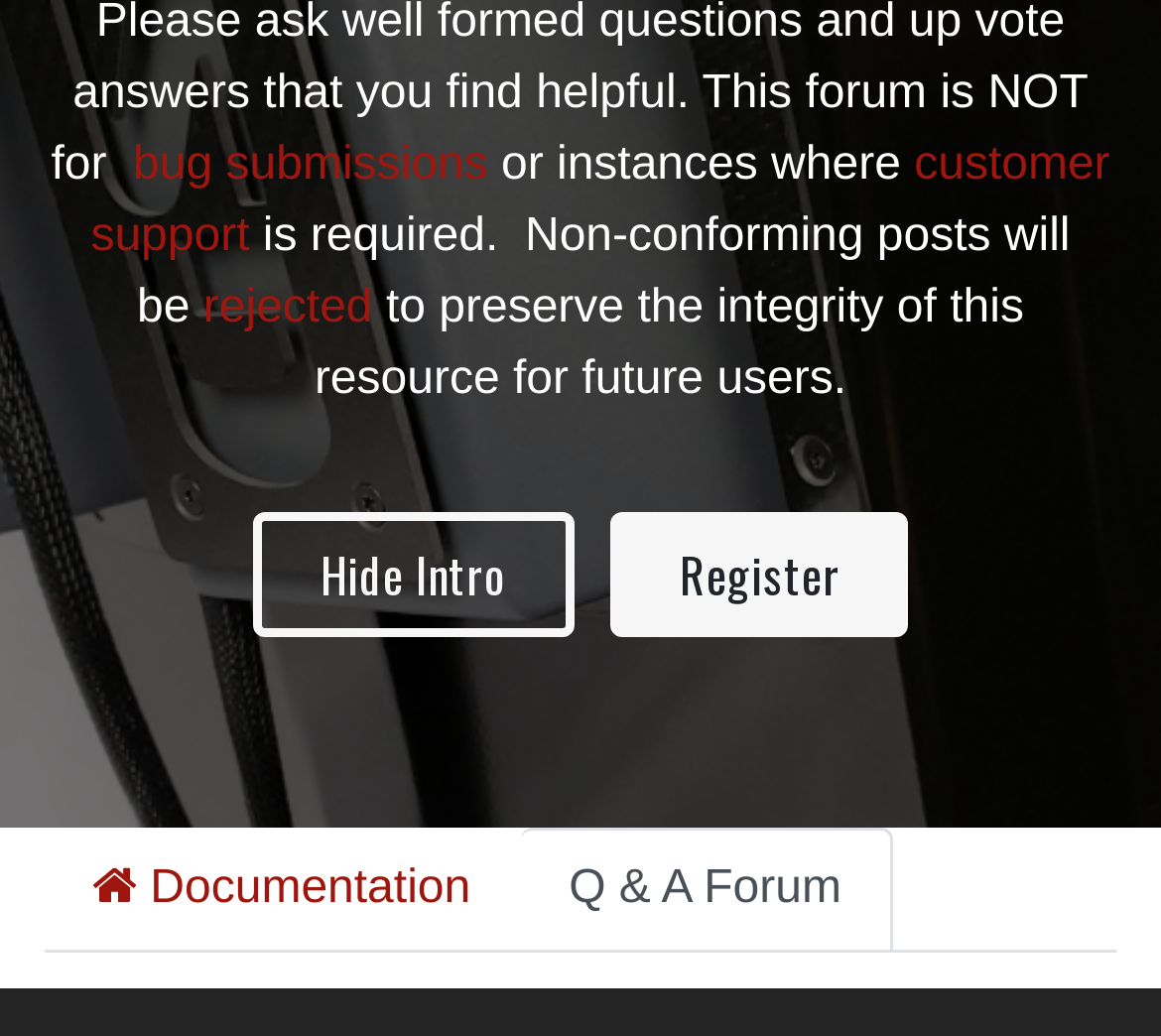Find and provide the bounding box coordinates for the UI element described with: "bug submissions".

[0.115, 0.136, 0.42, 0.185]